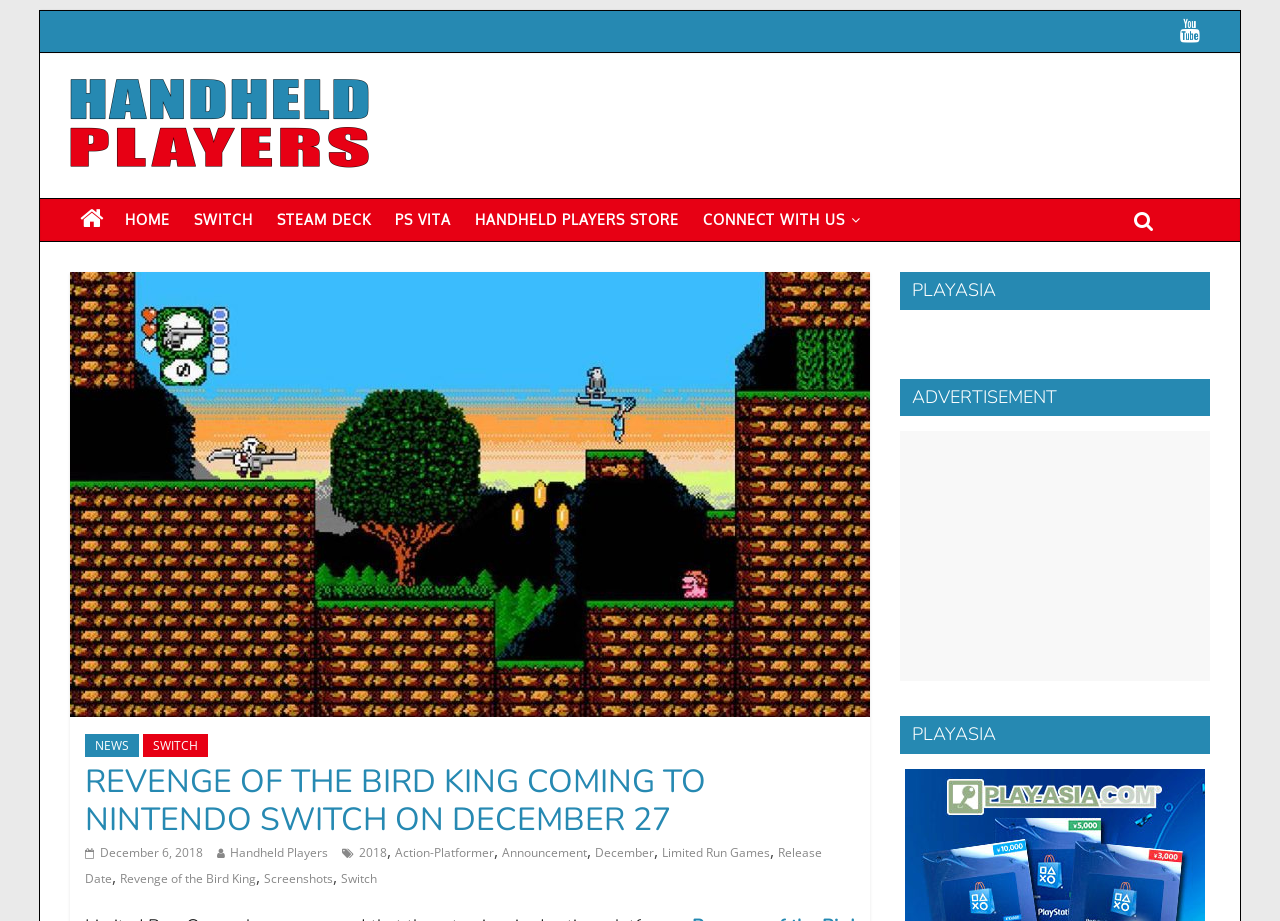Determine the bounding box coordinates of the clickable region to execute the instruction: "Visit the PLAYASIA website". The coordinates should be four float numbers between 0 and 1, denoted as [left, top, right, bottom].

[0.703, 0.295, 0.945, 0.336]